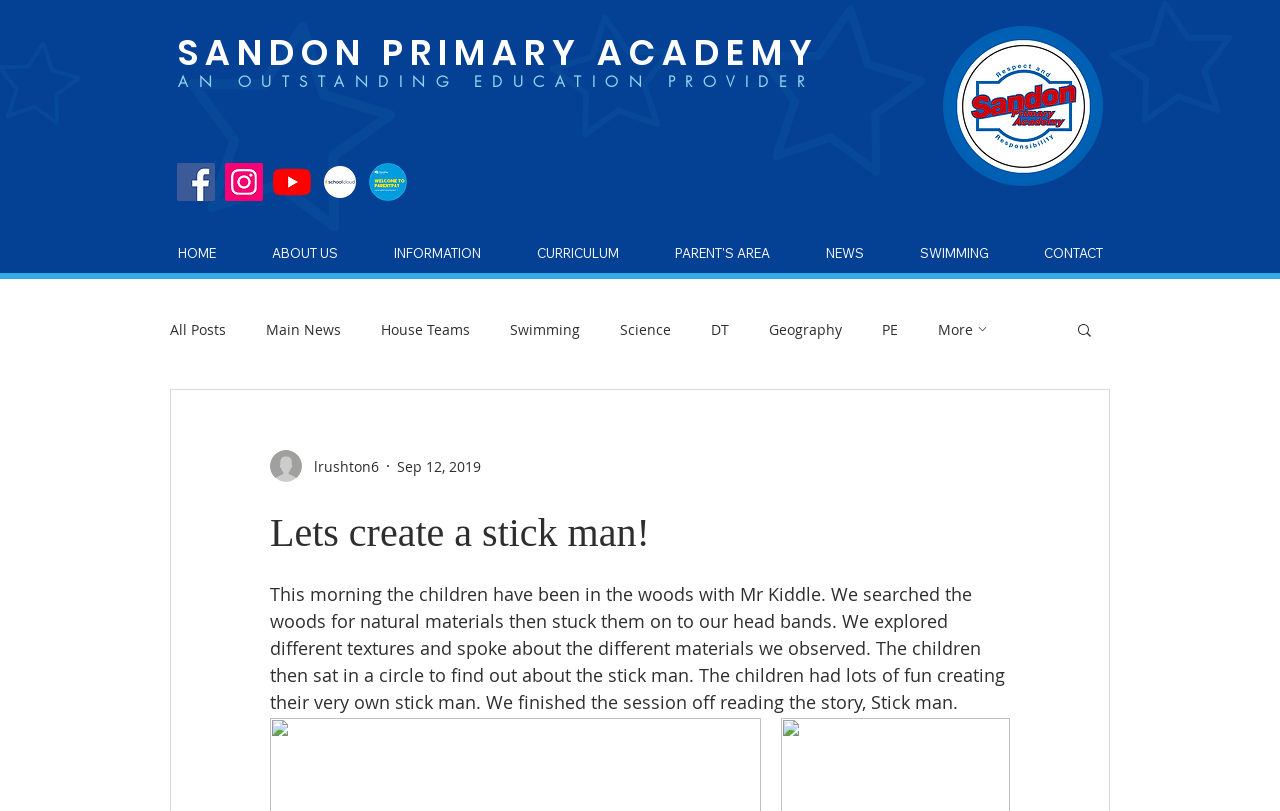Please respond in a single word or phrase: 
What is the purpose of the social bar?

To access social media